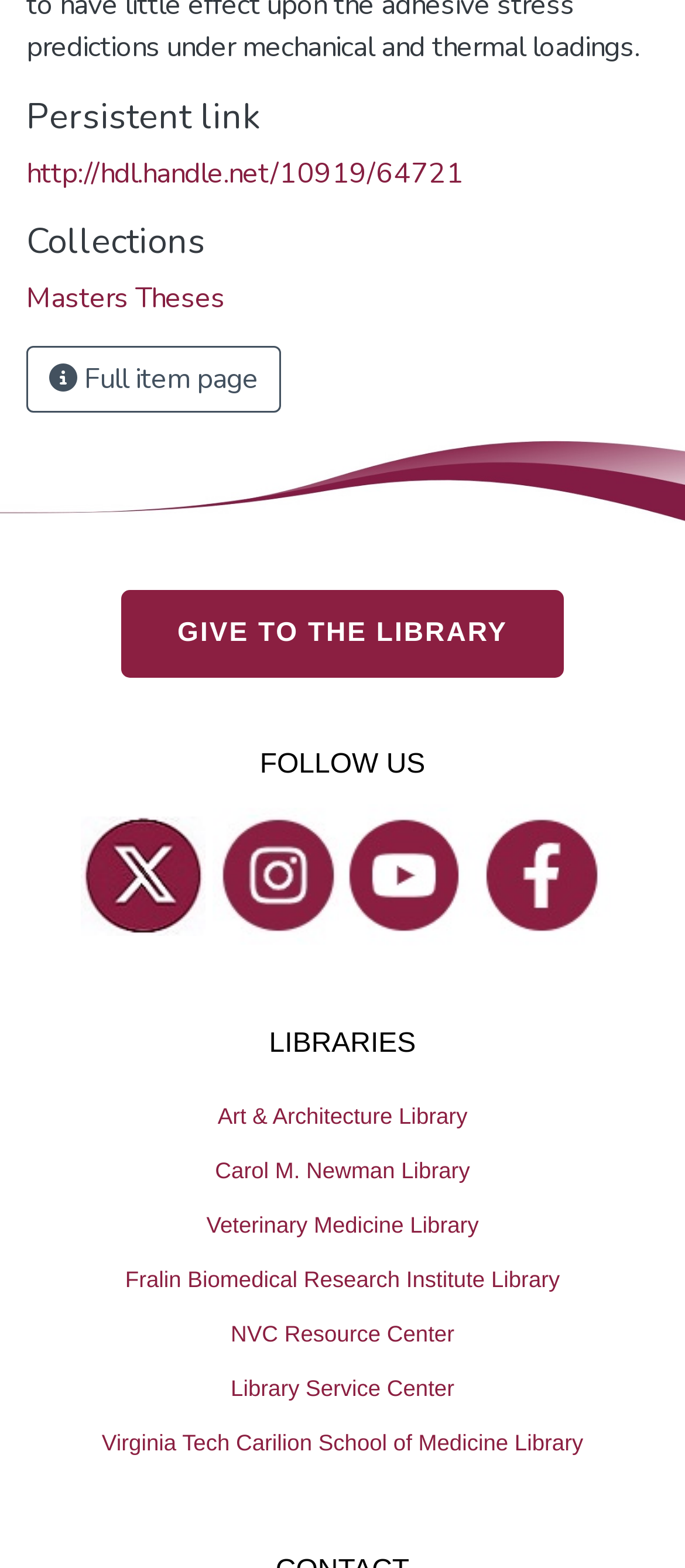Please find and report the bounding box coordinates of the element to click in order to perform the following action: "Visit the 'Masters Theses' collection". The coordinates should be expressed as four float numbers between 0 and 1, in the format [left, top, right, bottom].

[0.038, 0.178, 0.328, 0.203]